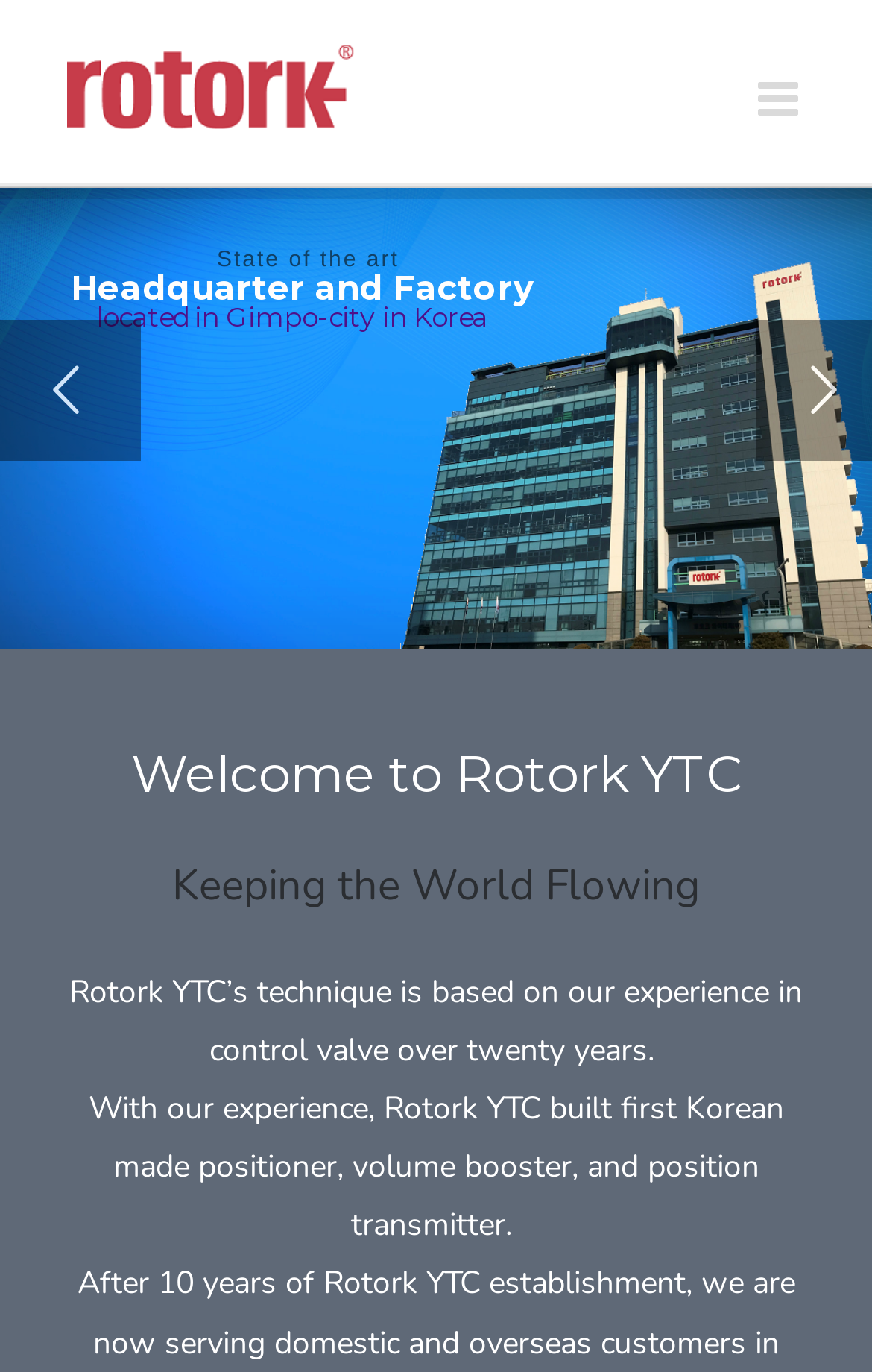What did Rotork YTC build?
Please ensure your answer is as detailed and informative as possible.

The text on the webpage states that 'With our experience, Rotork YTC built first Korean made positioner, volume booster, and position transmitter.' This indicates that the company built these specific products.